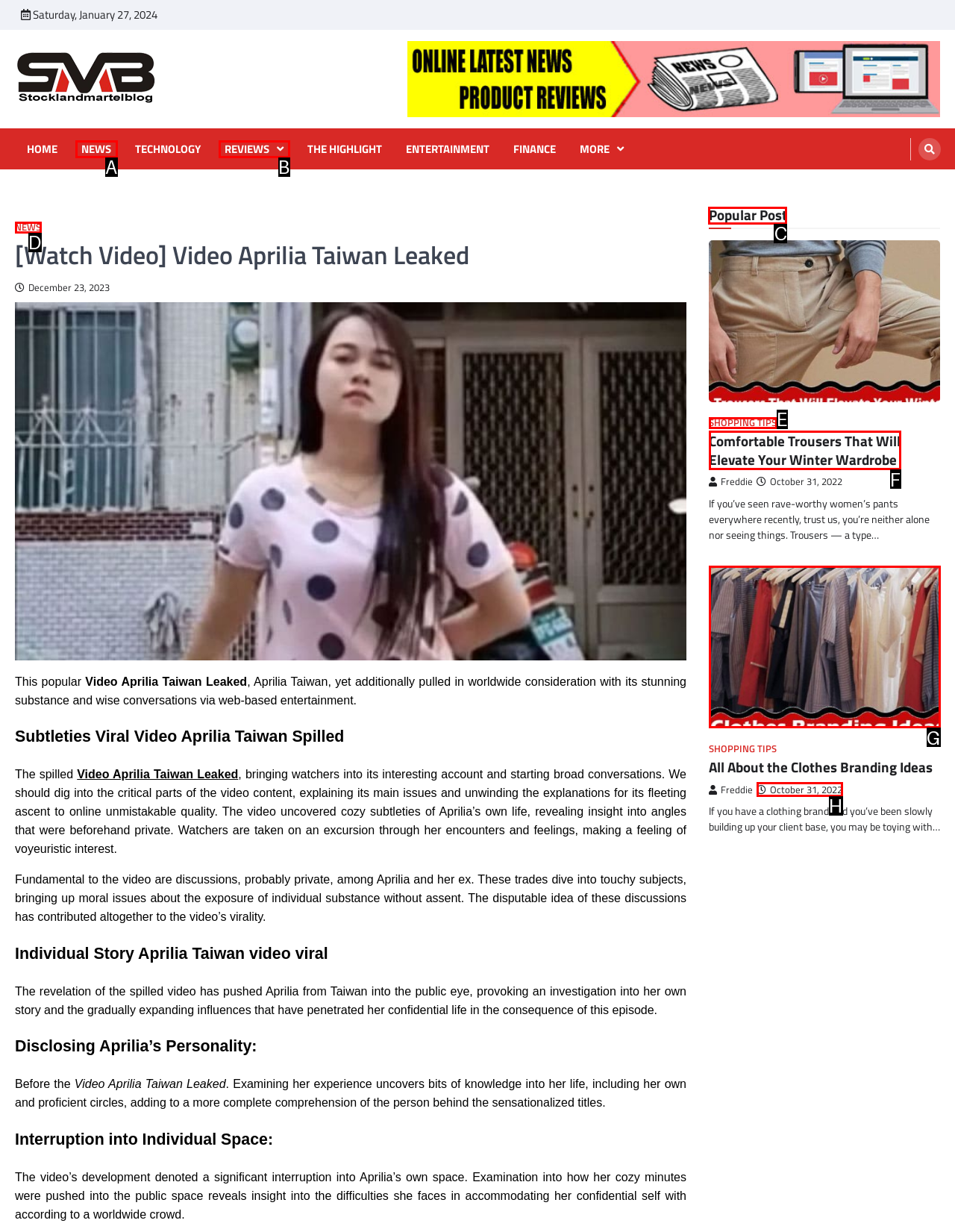Determine which element should be clicked for this task: Read the 'Popular Post' article
Answer with the letter of the selected option.

C